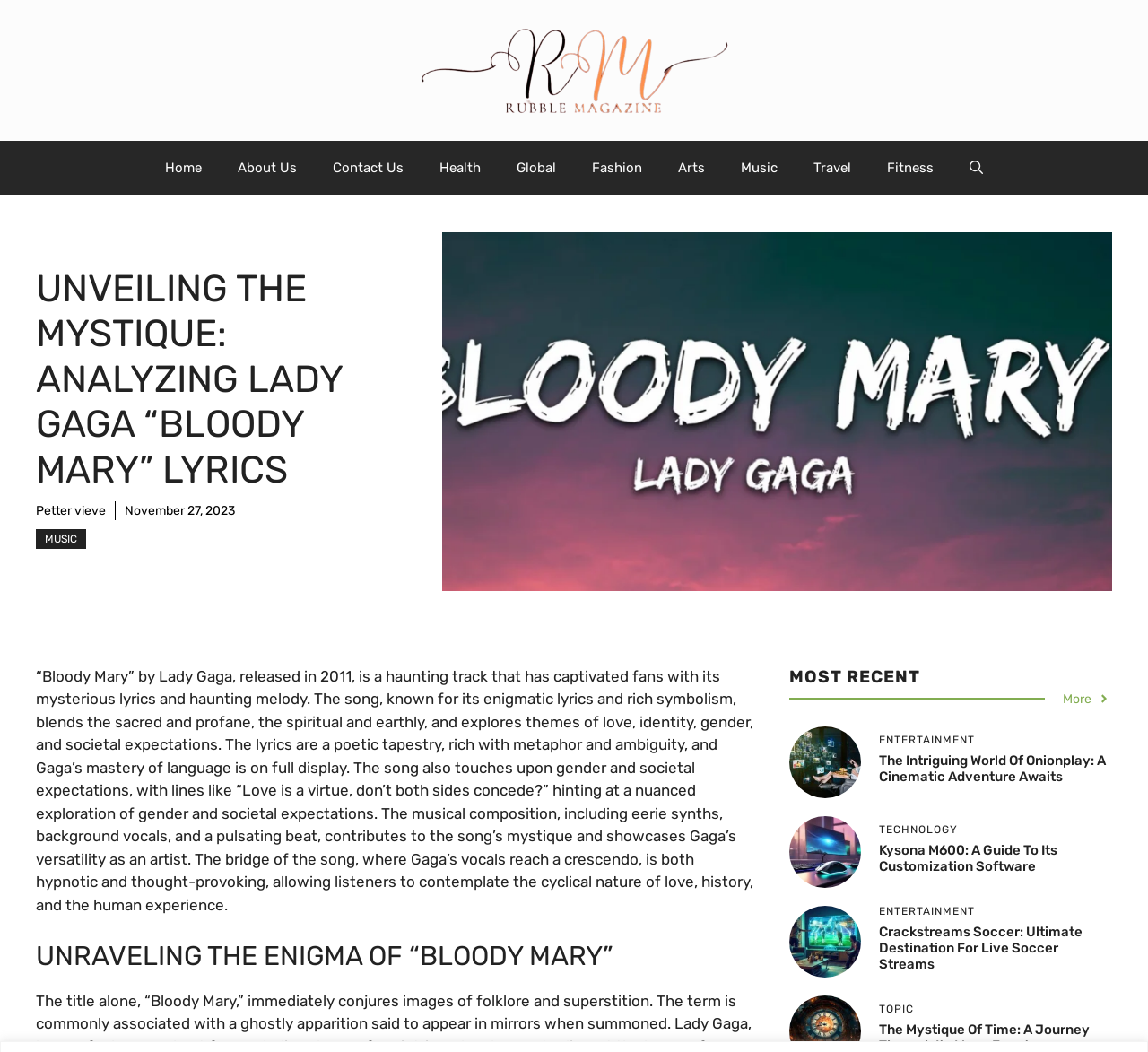Highlight the bounding box coordinates of the element that should be clicked to carry out the following instruction: "Open the search". The coordinates must be given as four float numbers ranging from 0 to 1, i.e., [left, top, right, bottom].

[0.829, 0.134, 0.872, 0.185]